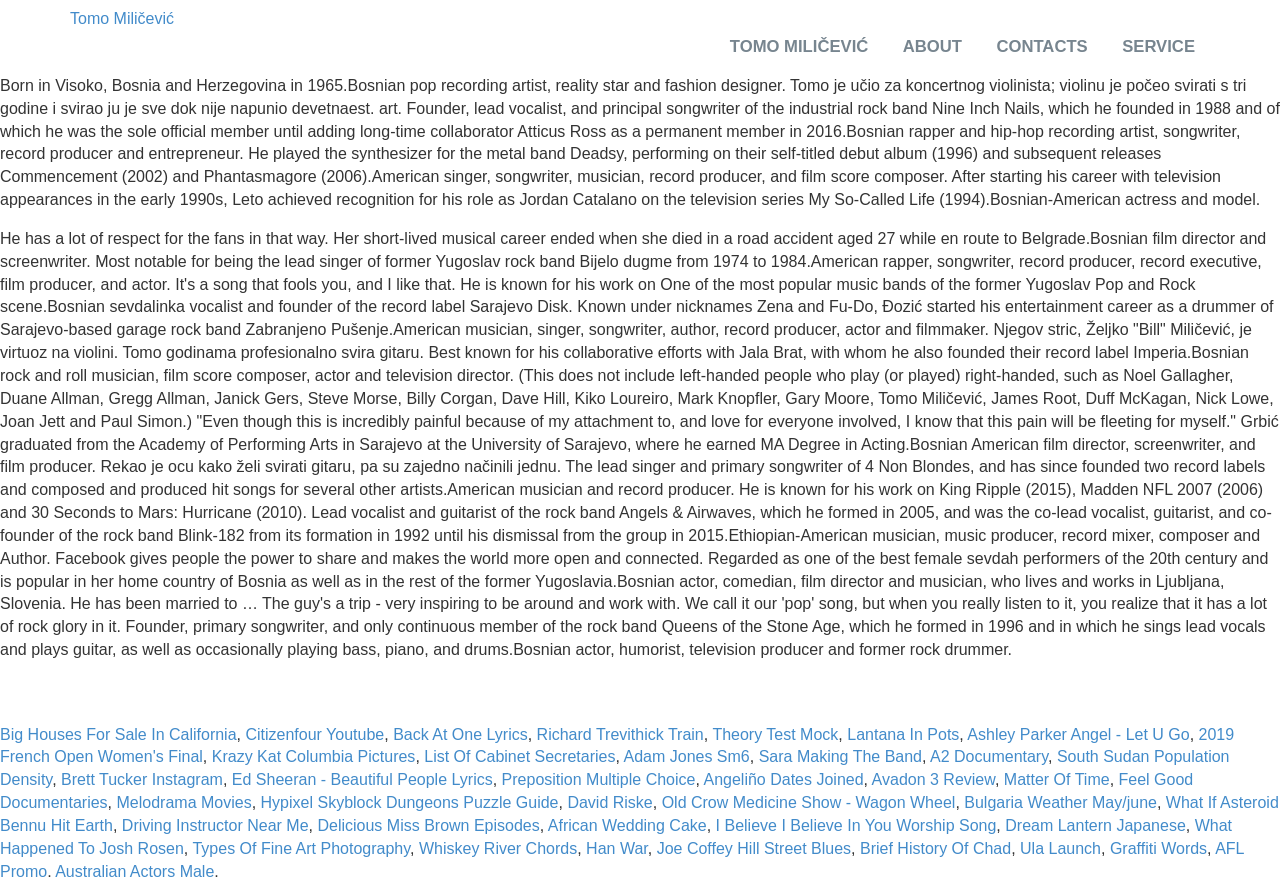Can you determine the bounding box coordinates of the area that needs to be clicked to fulfill the following instruction: "Click on the link to explore Big Houses For Sale In California"?

[0.0, 0.827, 0.185, 0.847]